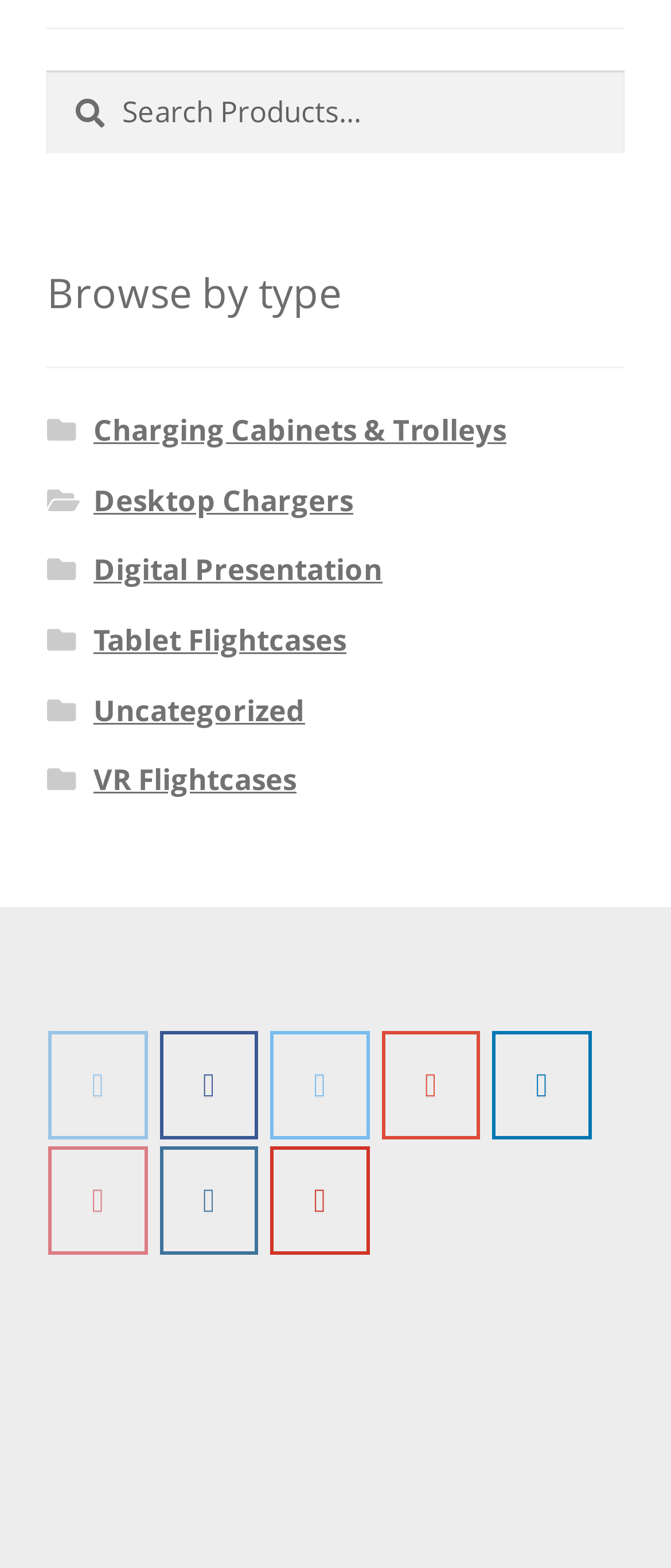Please answer the following question using a single word or phrase: What is the purpose of the search box?

Search for products